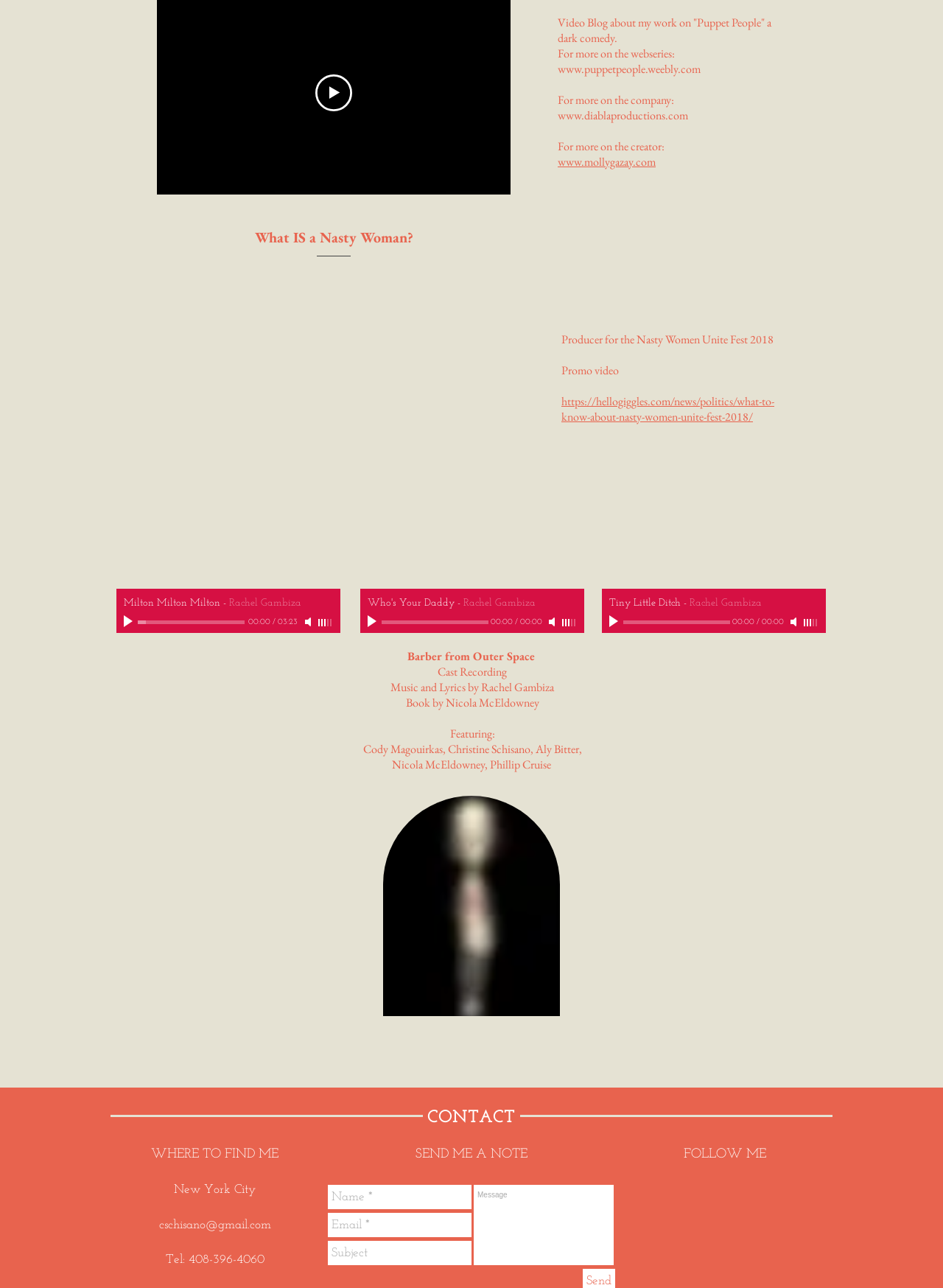Please determine the bounding box coordinates of the area that needs to be clicked to complete this task: 'Visit the website of Puppet People'. The coordinates must be four float numbers between 0 and 1, formatted as [left, top, right, bottom].

[0.591, 0.047, 0.743, 0.059]